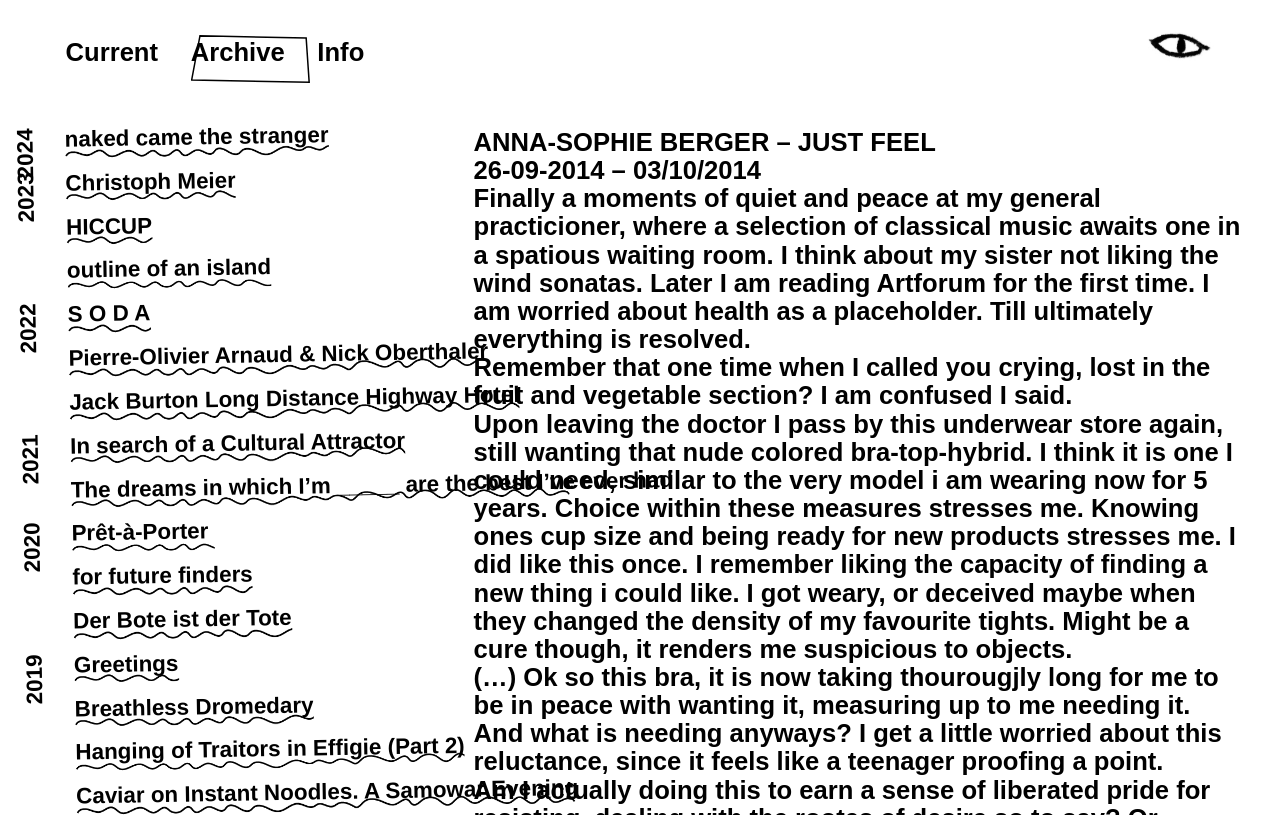What is the name of the artist featured on this page?
Look at the image and construct a detailed response to the question.

The name of the artist is mentioned in the StaticText element with the text 'ANNA-SOPHIE BERGER – JUST FEEL' which is a prominent element on the page.